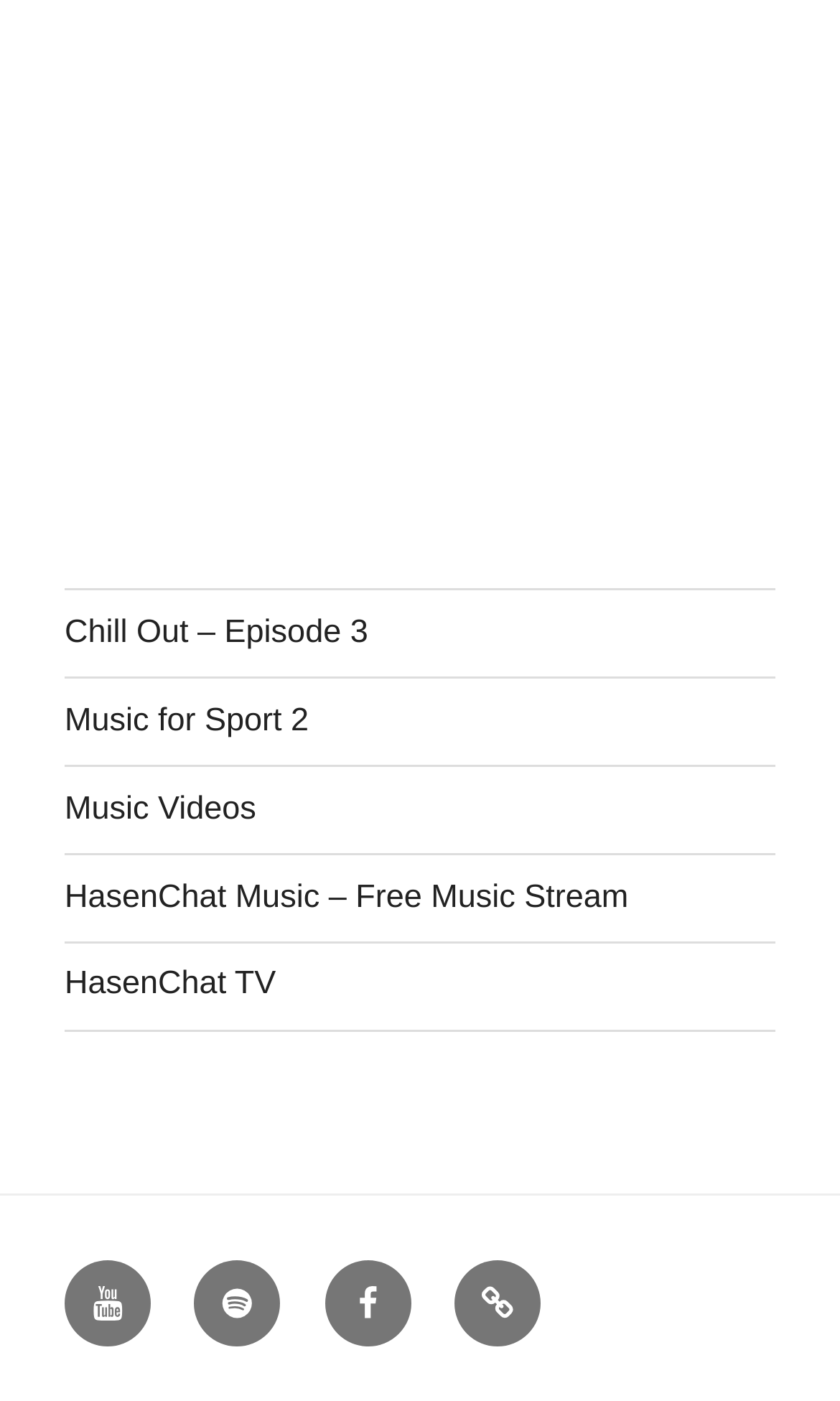Pinpoint the bounding box coordinates of the clickable area needed to execute the instruction: "Watch HasenChat TV". The coordinates should be specified as four float numbers between 0 and 1, i.e., [left, top, right, bottom].

[0.077, 0.69, 0.328, 0.716]